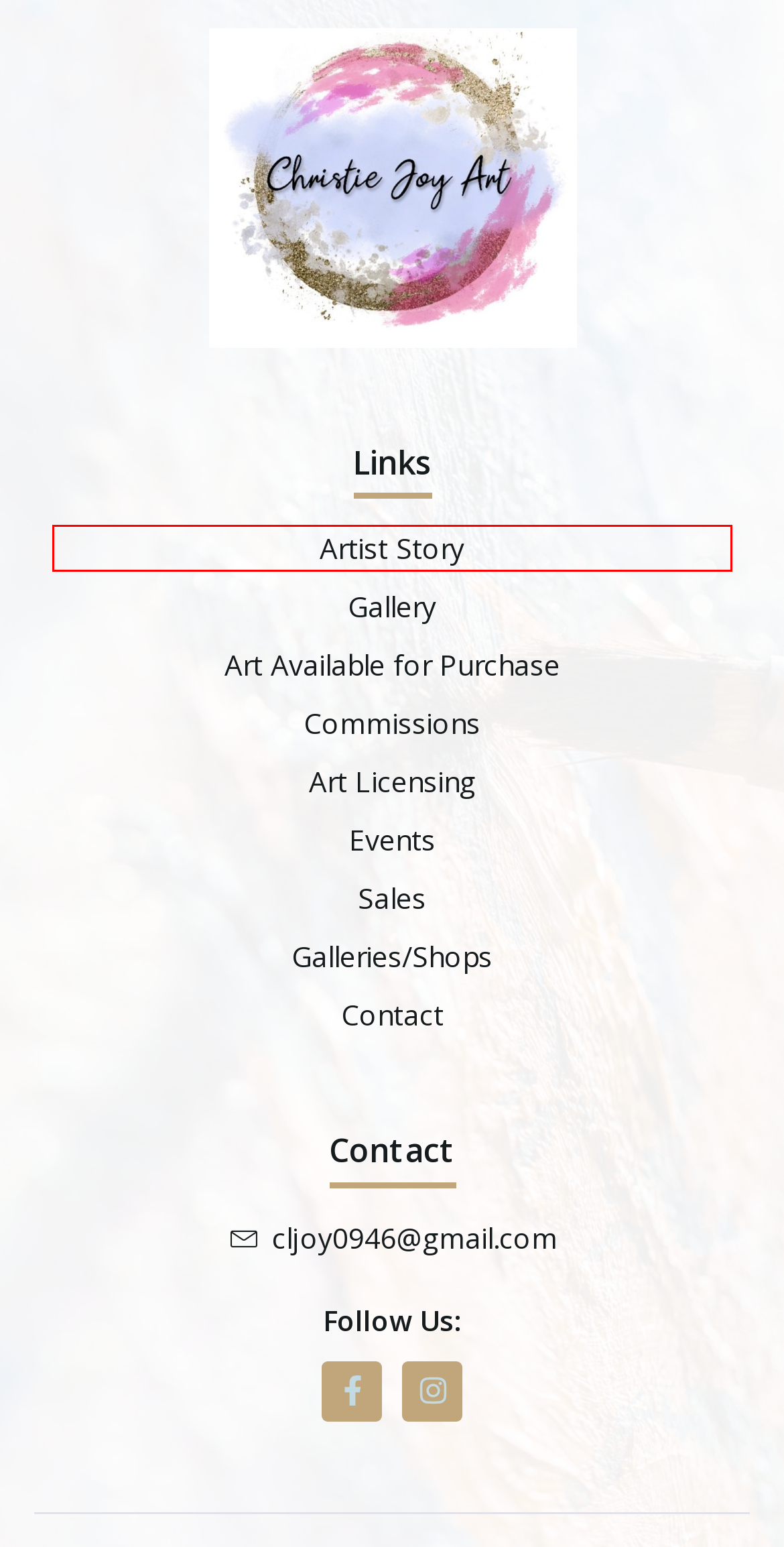Examine the screenshot of a webpage with a red rectangle bounding box. Select the most accurate webpage description that matches the new webpage after clicking the element within the bounding box. Here are the candidates:
A. Contact – Christie Joy Art
B. Galleries/Shops – Christie Joy Art
C. Artist Story – Christie Joy Art
D. Sales – Christie Joy Art
E. Commissions – Christie Joy Art
F. Home page - Wacademy
G. Art Available For Purchase – Christie Joy Art
H. Events – Christie Joy Art

C